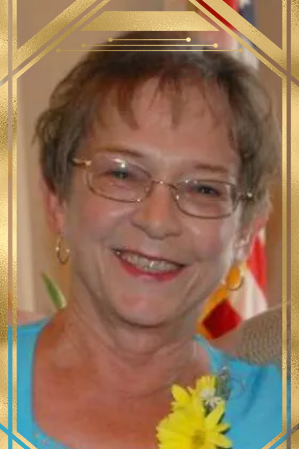Reply to the question with a brief word or phrase: What is the style of the woman's hair?

Neatly styled